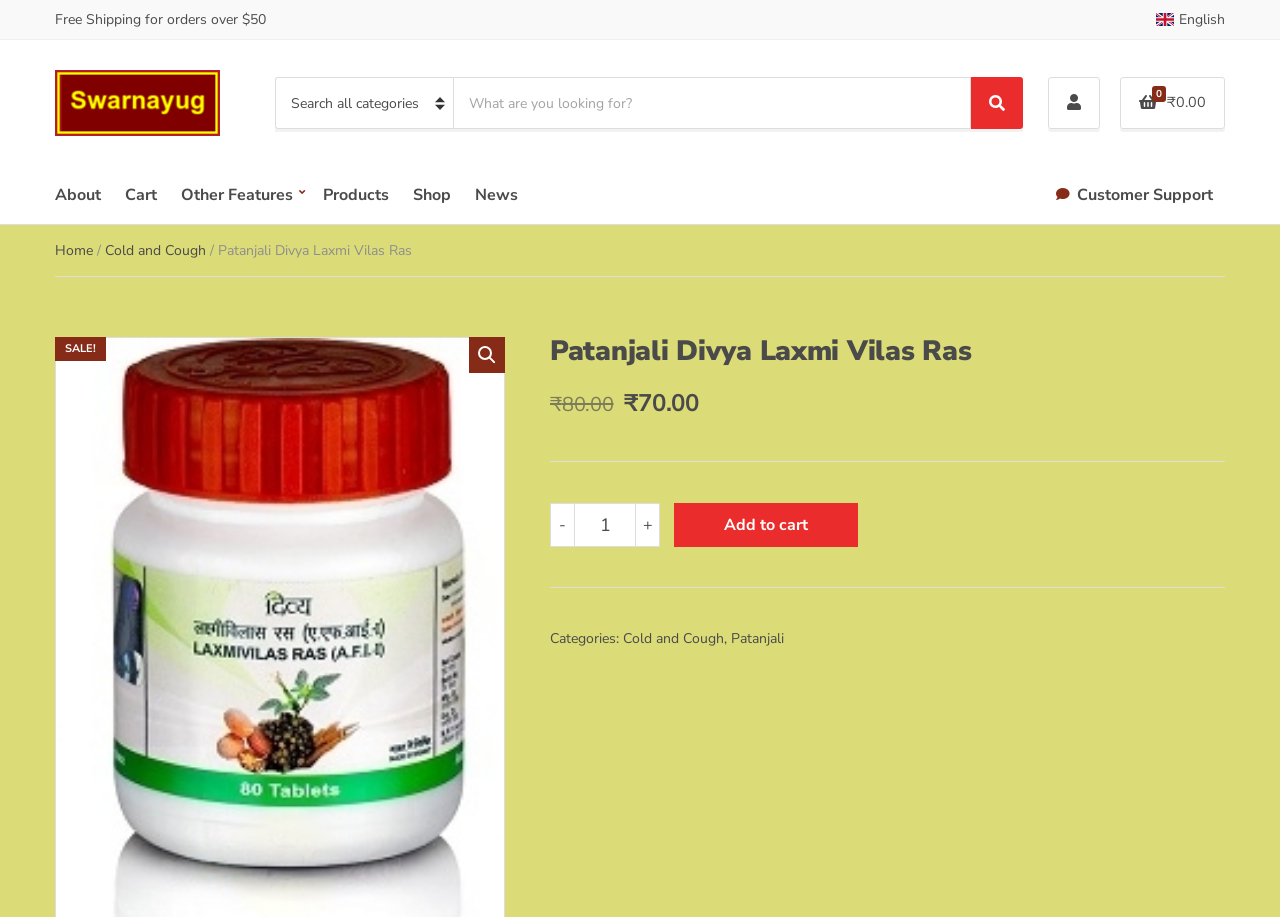Can you provide the bounding box coordinates for the element that should be clicked to implement the instruction: "Change quantity"?

[0.449, 0.549, 0.496, 0.597]